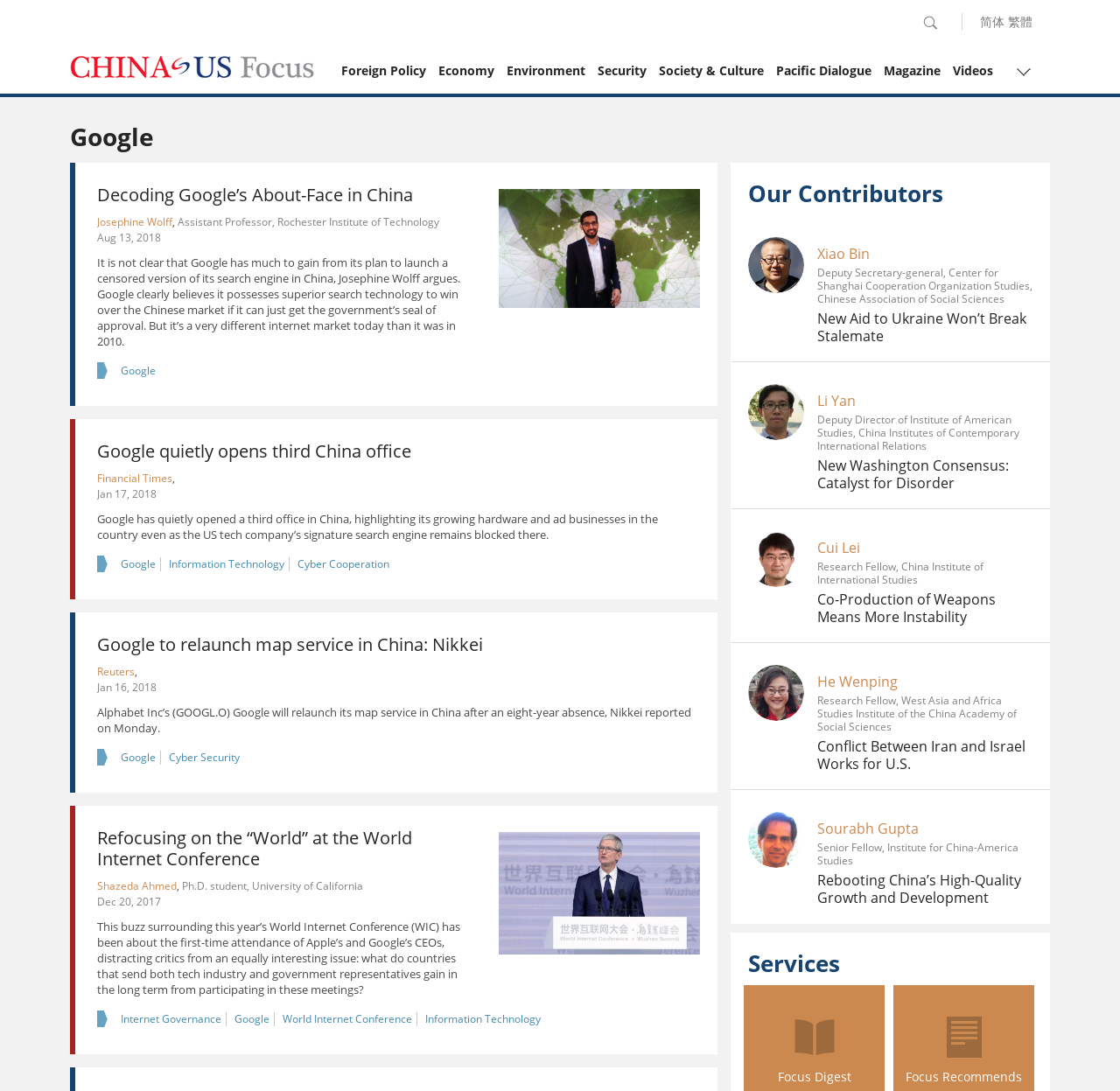Please identify the coordinates of the bounding box that should be clicked to fulfill this instruction: "Learn more about Xiao Bin".

[0.73, 0.224, 0.777, 0.241]